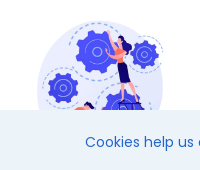What do the gears in the illustration represent?
Refer to the image and respond with a one-word or short-phrase answer.

Technical components